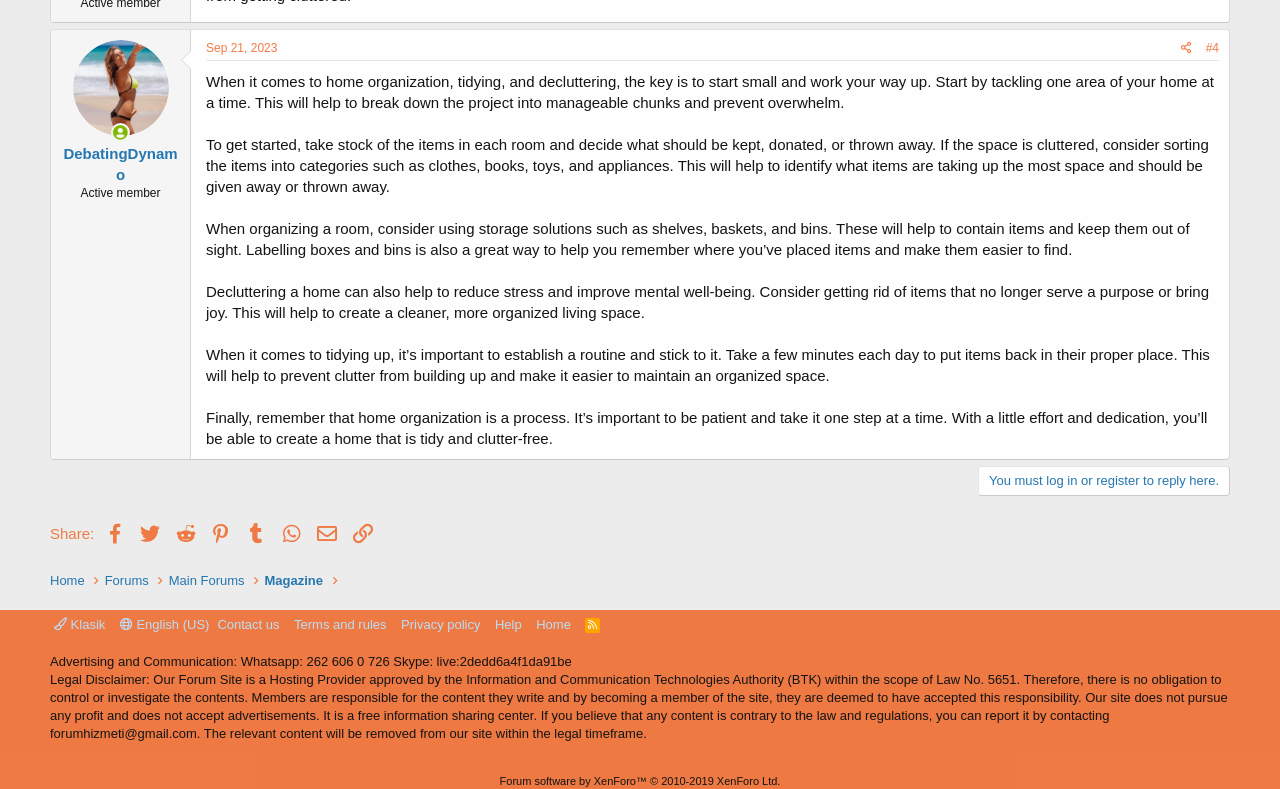Using the provided element description: "Sep 21, 2023", identify the bounding box coordinates. The coordinates should be four floats between 0 and 1 in the order [left, top, right, bottom].

[0.161, 0.052, 0.217, 0.07]